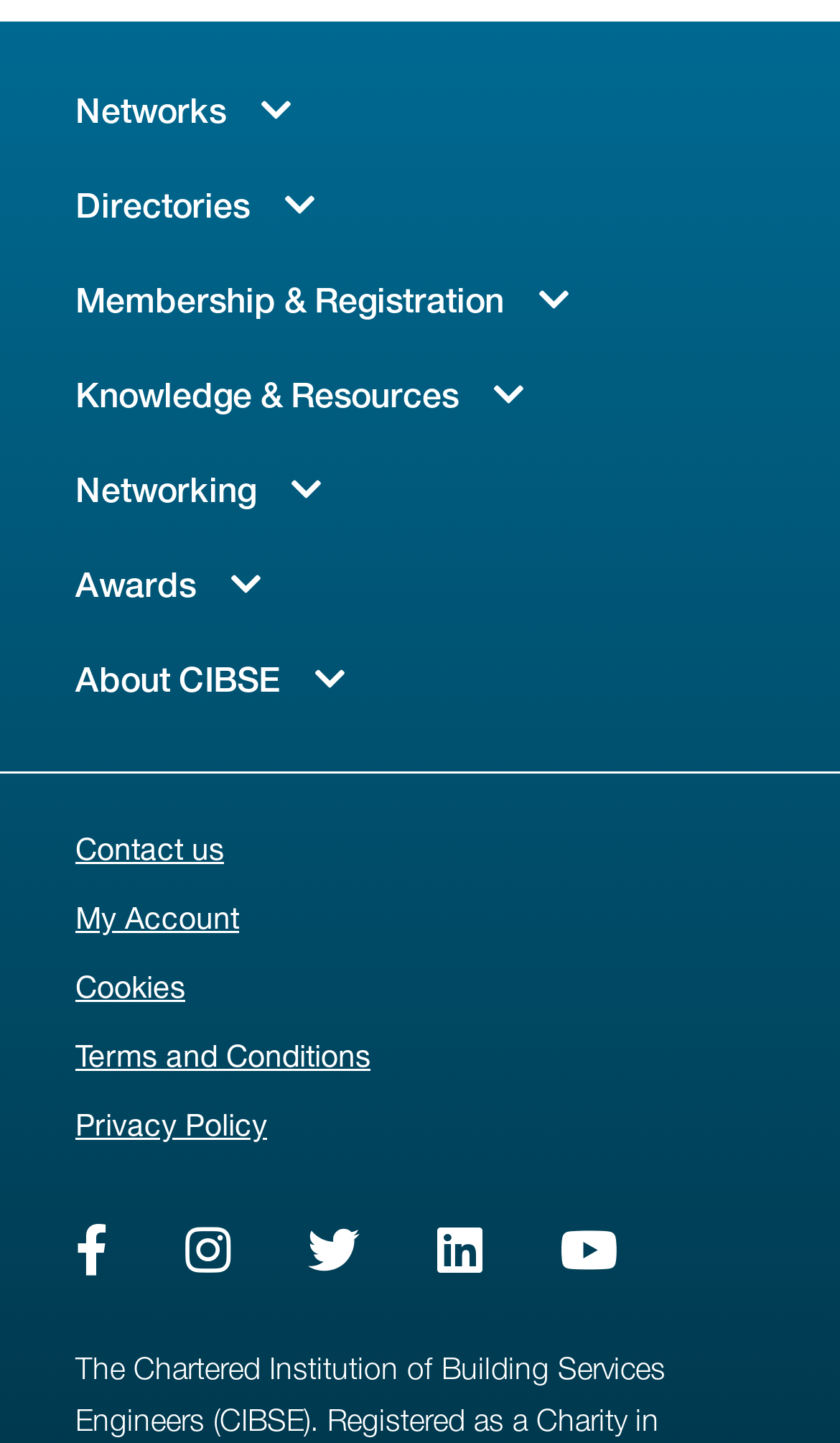Specify the bounding box coordinates of the region I need to click to perform the following instruction: "Go to Directories". The coordinates must be four float numbers in the range of 0 to 1, i.e., [left, top, right, bottom].

[0.09, 0.11, 0.297, 0.176]